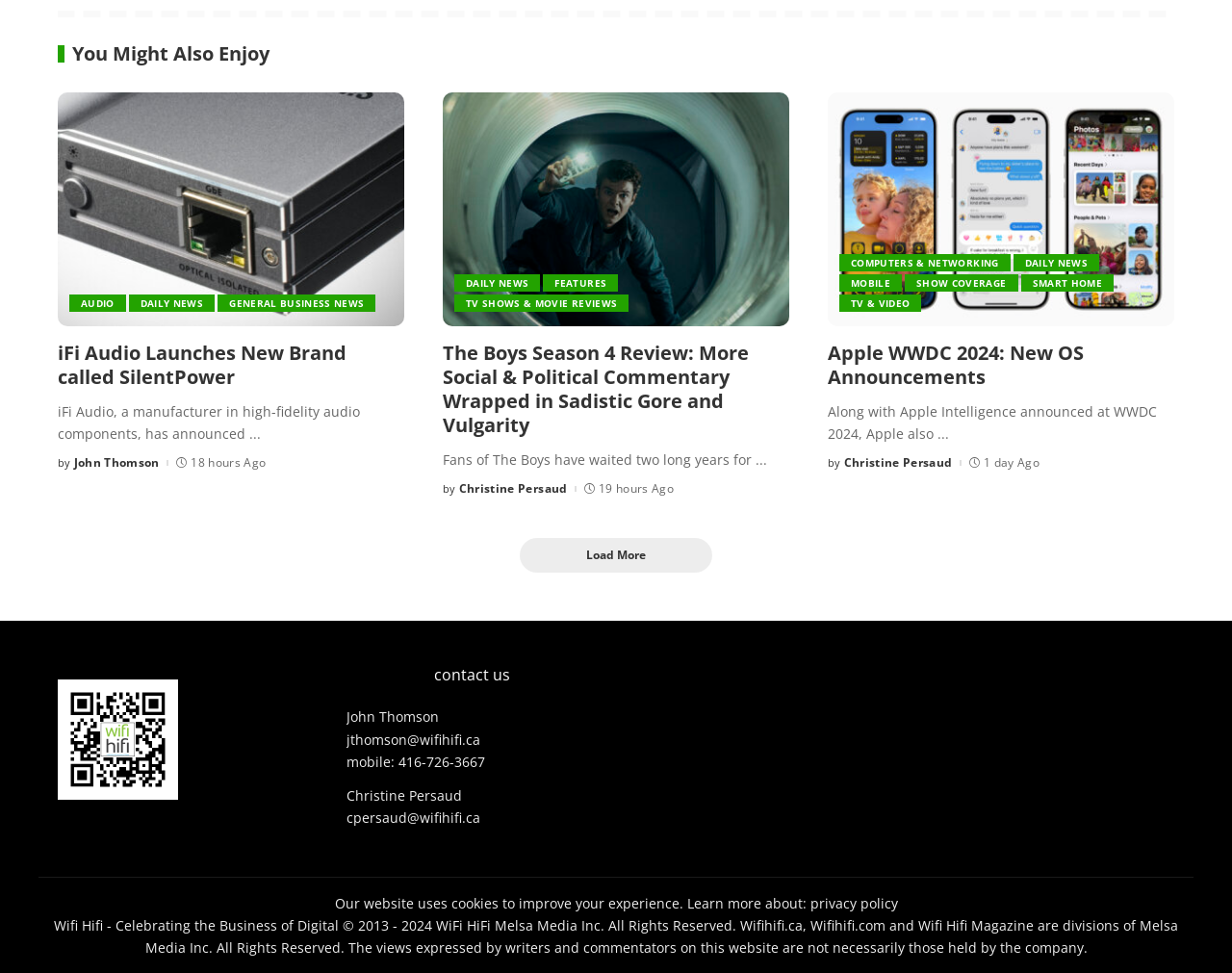Based on the image, give a detailed response to the question: What is the name of the author of the article 'Apple WWDC 2024: New OS Announcements'?

The answer can be found by looking at the author name 'Christine Persaud' located below the article 'Apple WWDC 2024: New OS Announcements', which indicates who wrote the article.